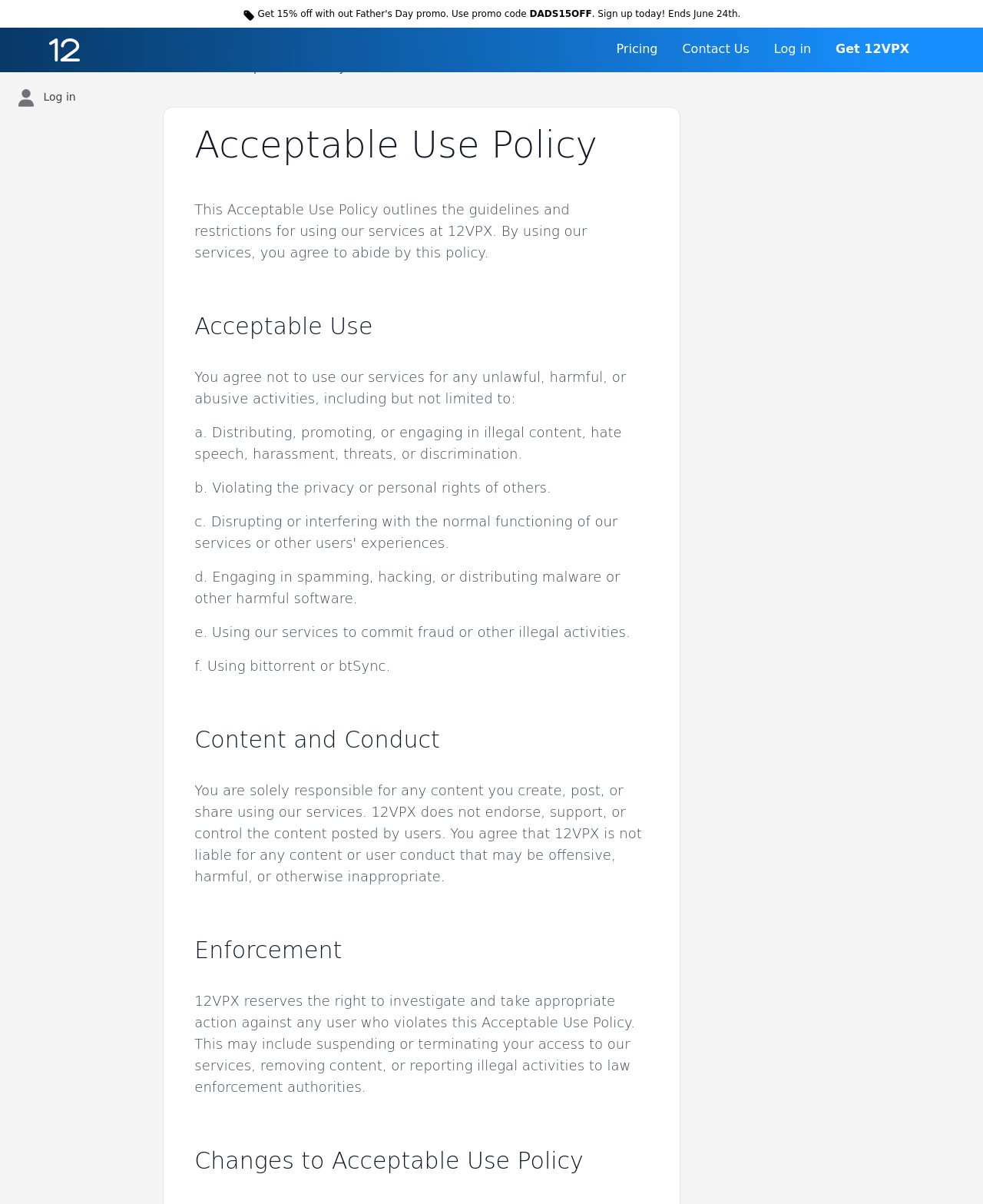Specify the bounding box coordinates of the area to click in order to execute this command: 'Go to Homepage'. The coordinates should consist of four float numbers ranging from 0 to 1, and should be formatted as [left, top, right, bottom].

[0.05, 0.032, 0.081, 0.051]